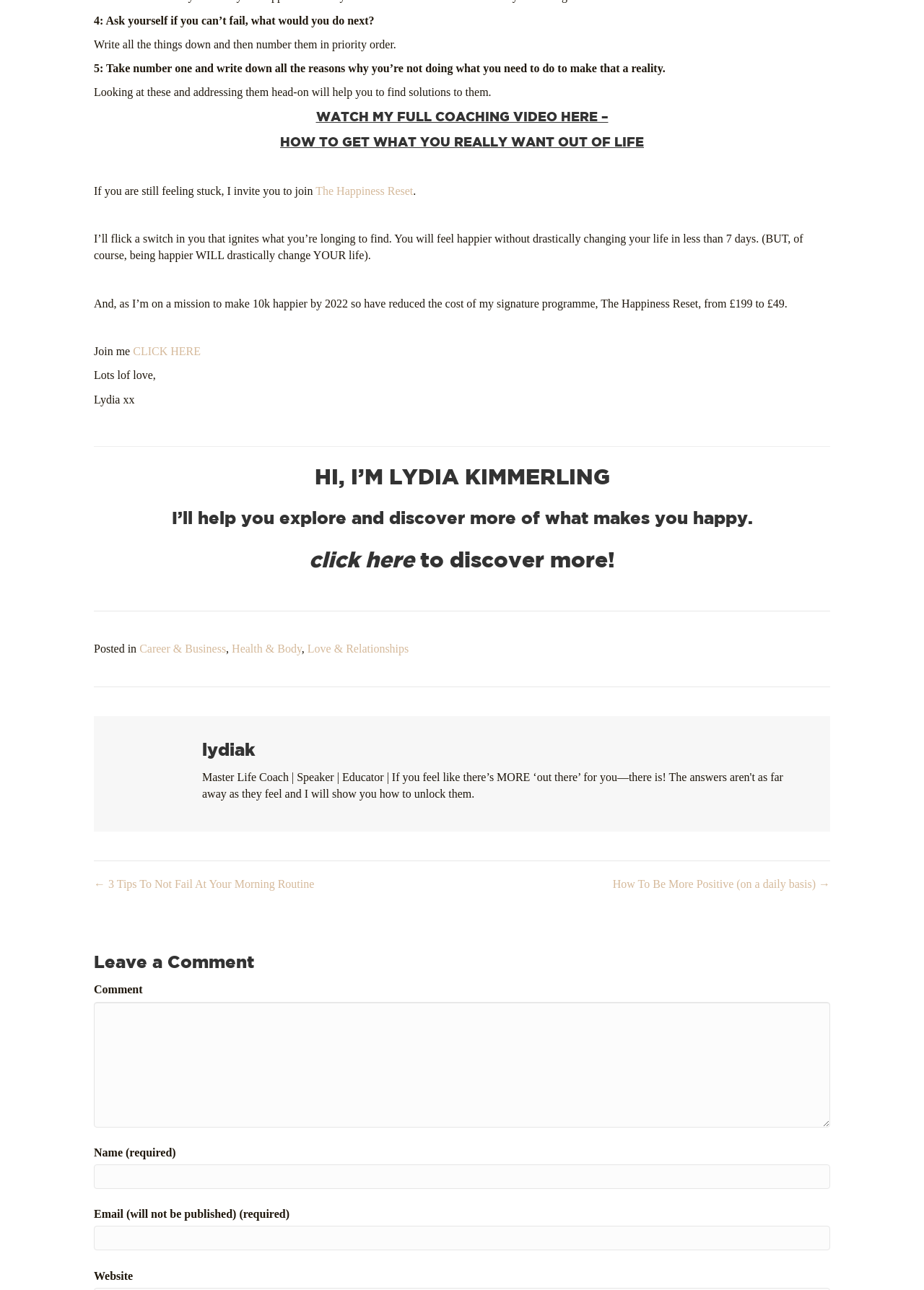Kindly provide the bounding box coordinates of the section you need to click on to fulfill the given instruction: "Fill in the name field".

None